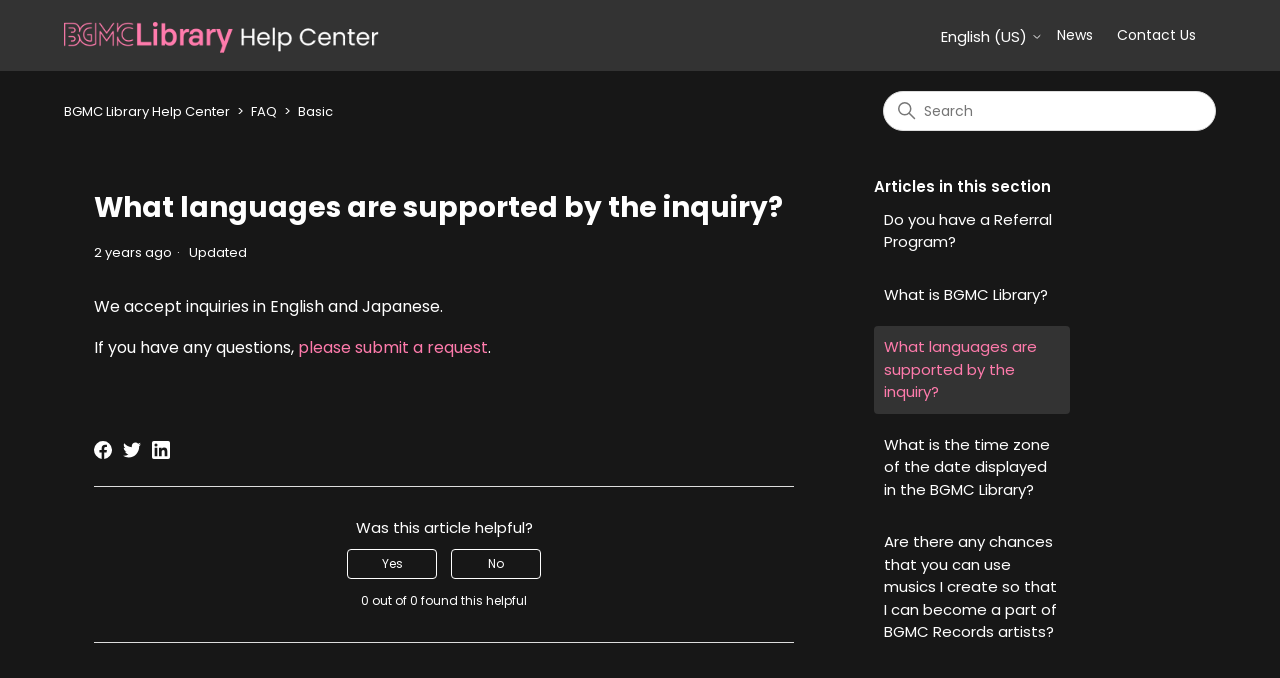Please locate the bounding box coordinates of the element's region that needs to be clicked to follow the instruction: "Send a message". The bounding box coordinates should be provided as four float numbers between 0 and 1, i.e., [left, top, right, bottom].

None